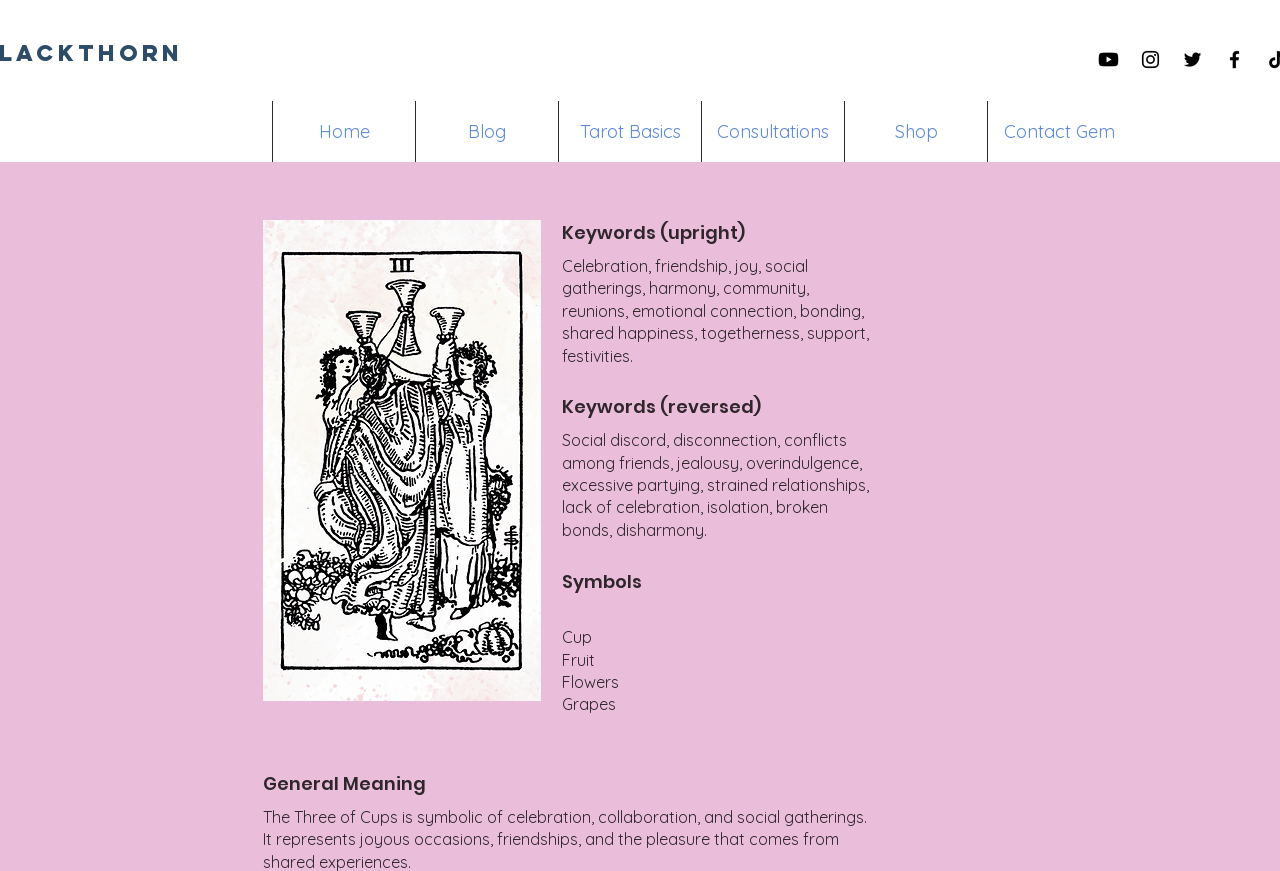What is the symbol represented by the image with grapes?
Please provide a comprehensive answer based on the visual information in the image.

I determined the answer by looking at the heading 'Symbols' and the corresponding StaticText which lists the symbols associated with the tarot card, including grapes.